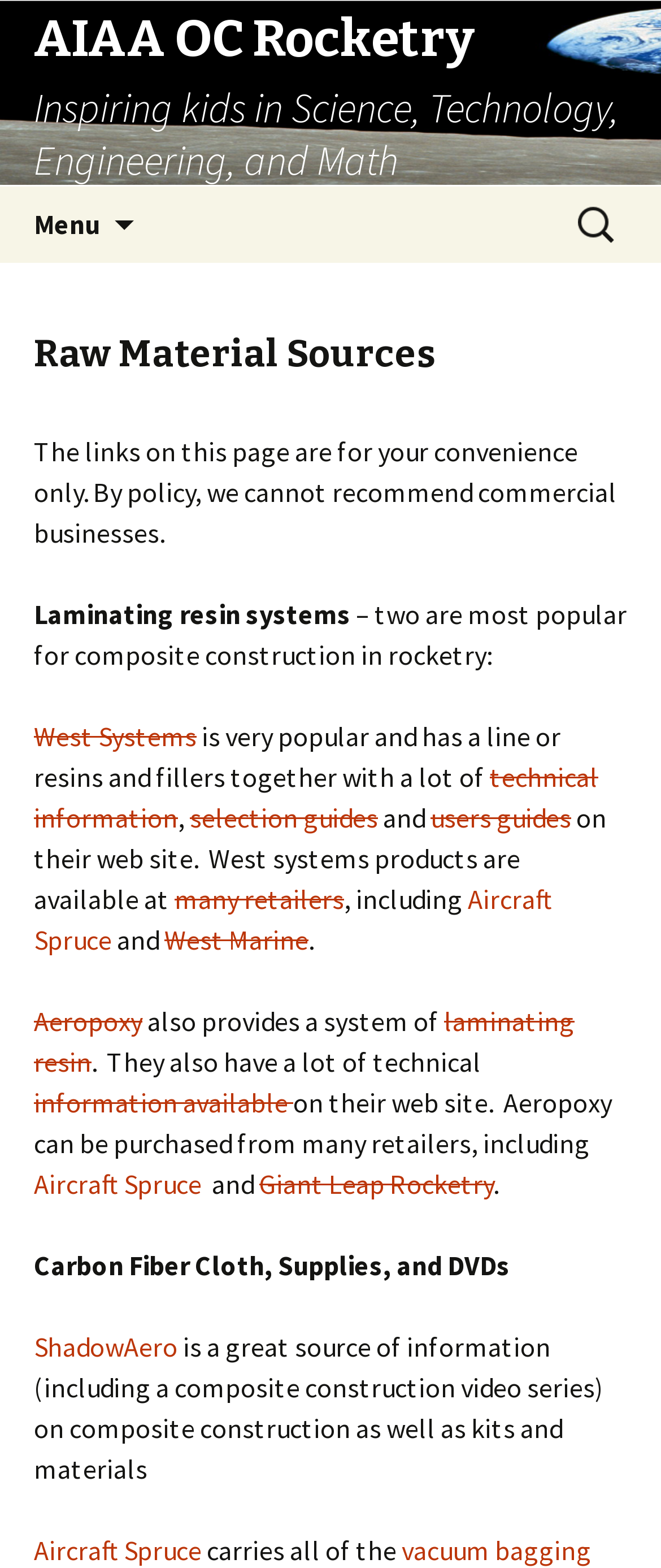For the element described, predict the bounding box coordinates as (top-left x, top-left y, bottom-right x, bottom-right y). All values should be between 0 and 1. Element description: West Systems

[0.051, 0.458, 0.297, 0.48]